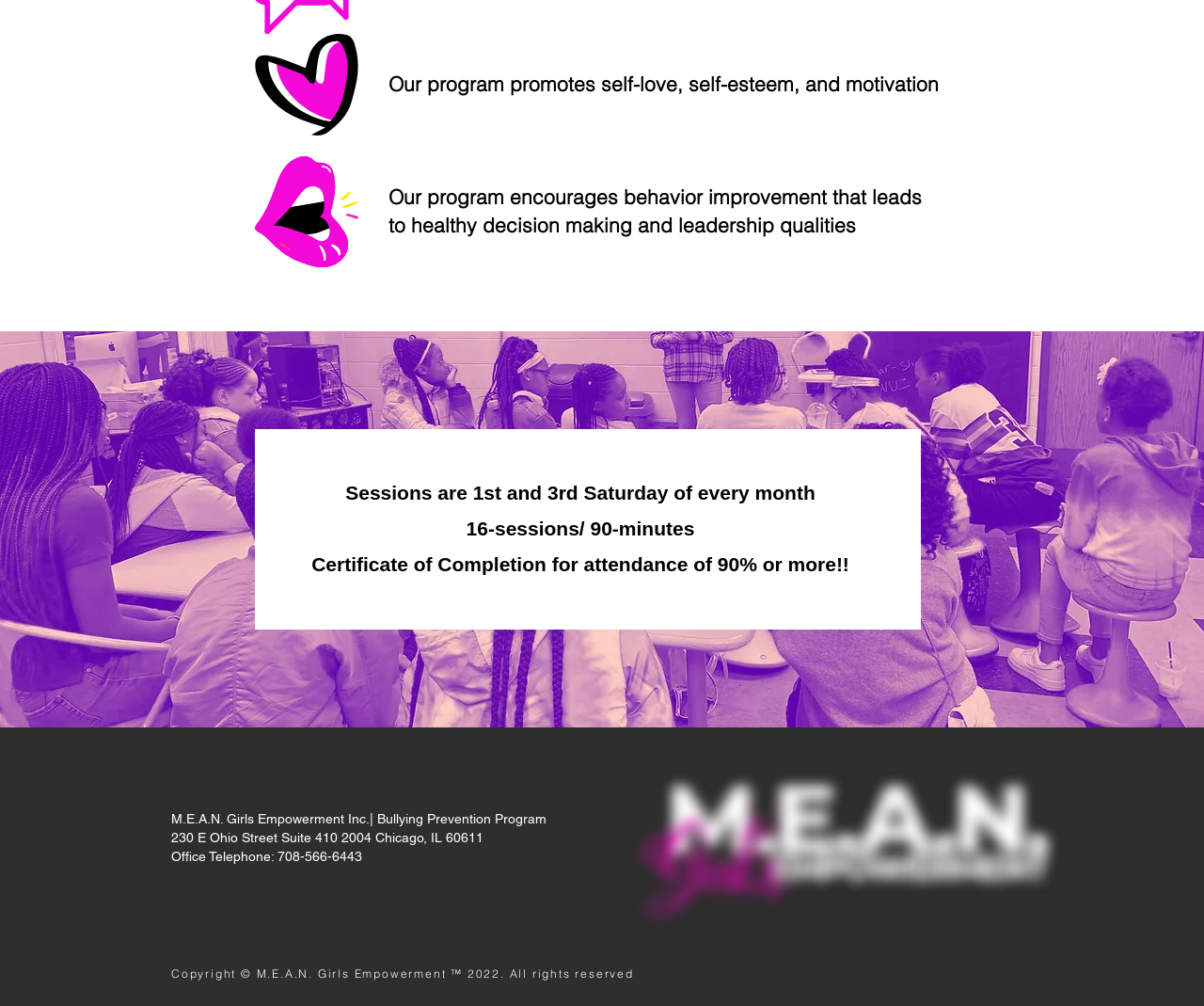Review the image closely and give a comprehensive answer to the question: What is the name of the organization?

The name of the organization can be inferred from the static text 'M.E.A.N. Girls Empowerment Inc.| Bullying Prevention Program' which provides the name and purpose of the organization.